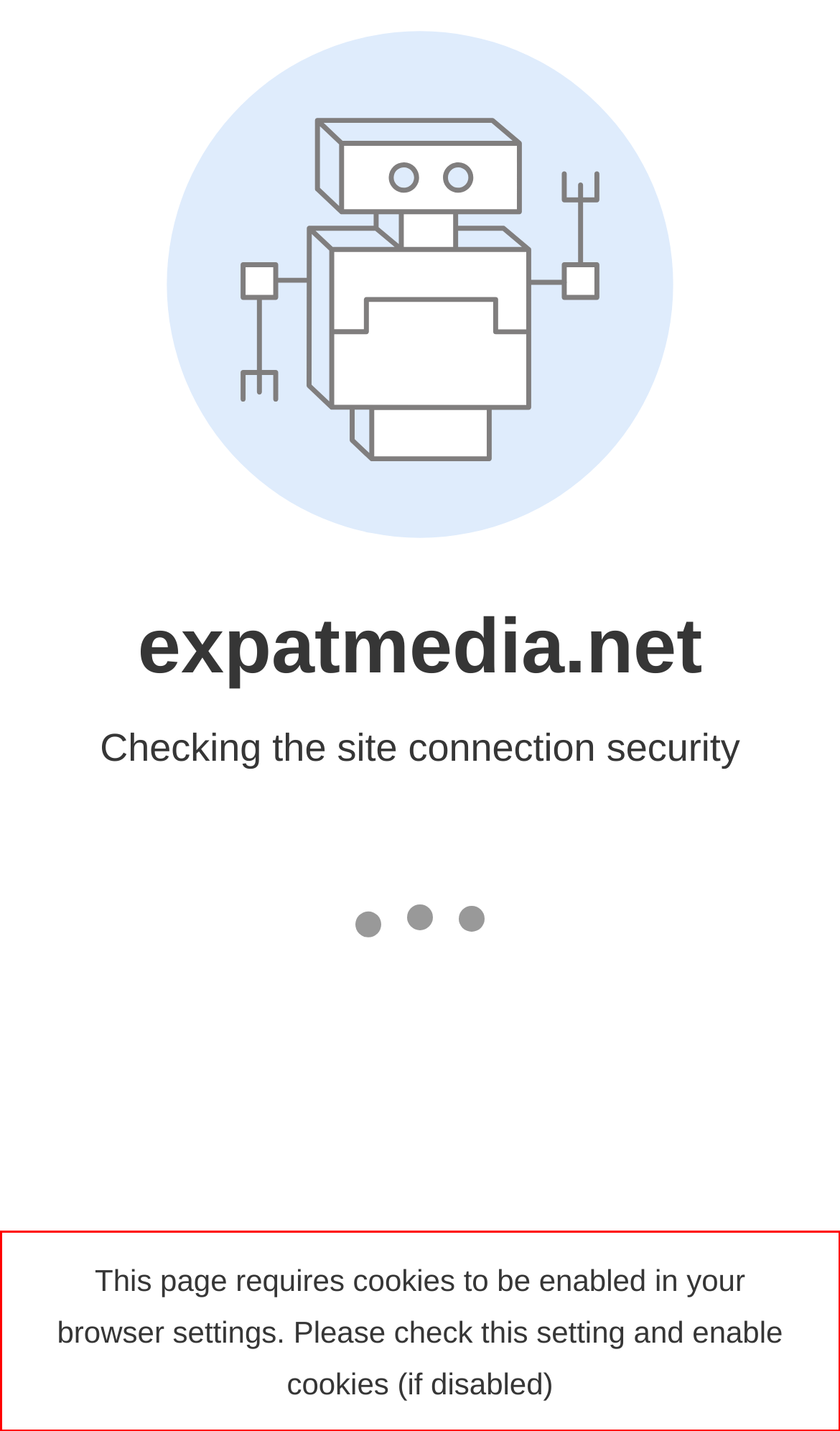Given a webpage screenshot, locate the red bounding box and extract the text content found inside it.

This page requires cookies to be enabled in your browser settings. Please check this setting and enable cookies (if disabled)